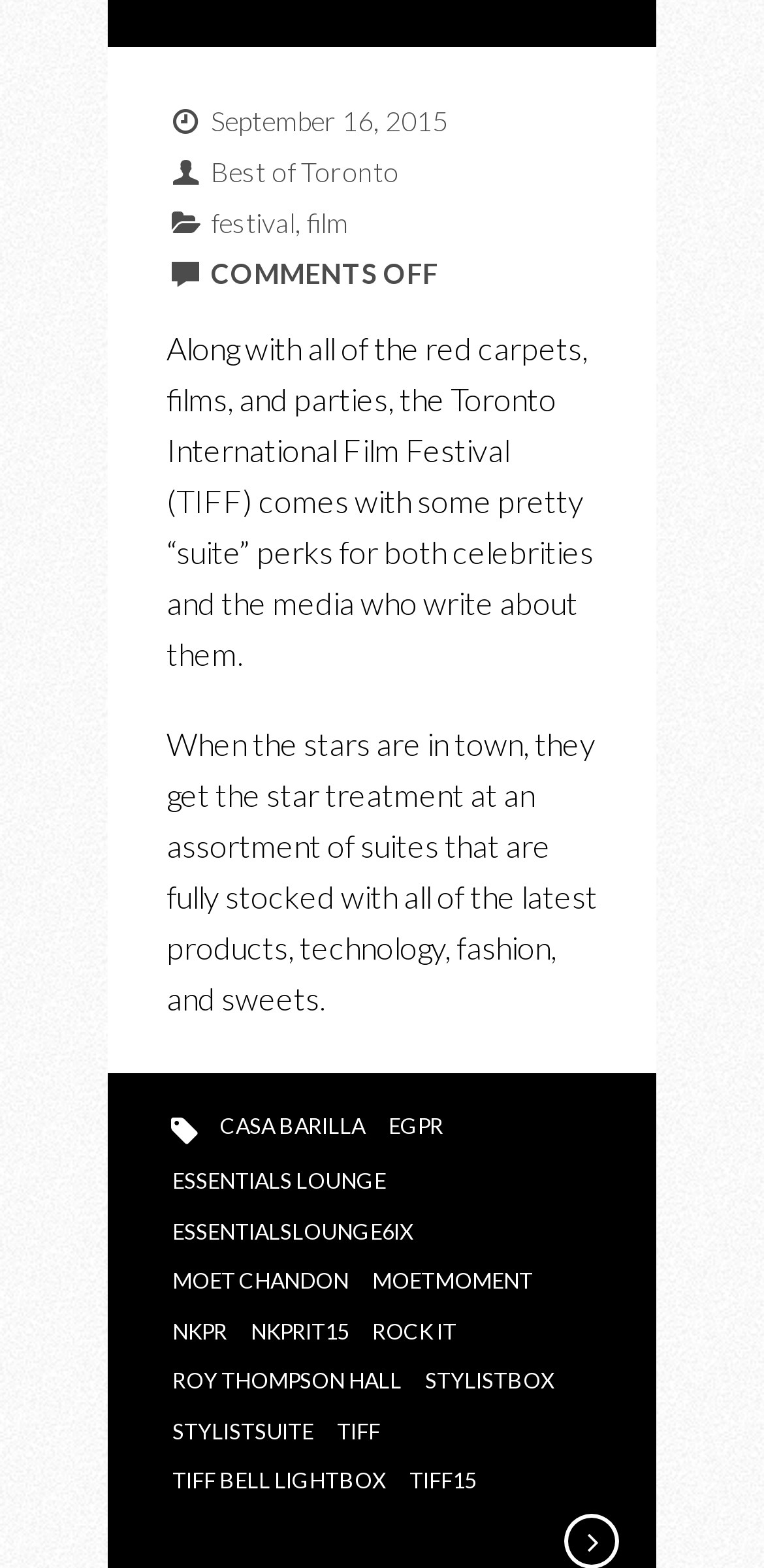Reply to the question with a single word or phrase:
What is the topic of the article on the webpage?

TIFF and celebrity suites